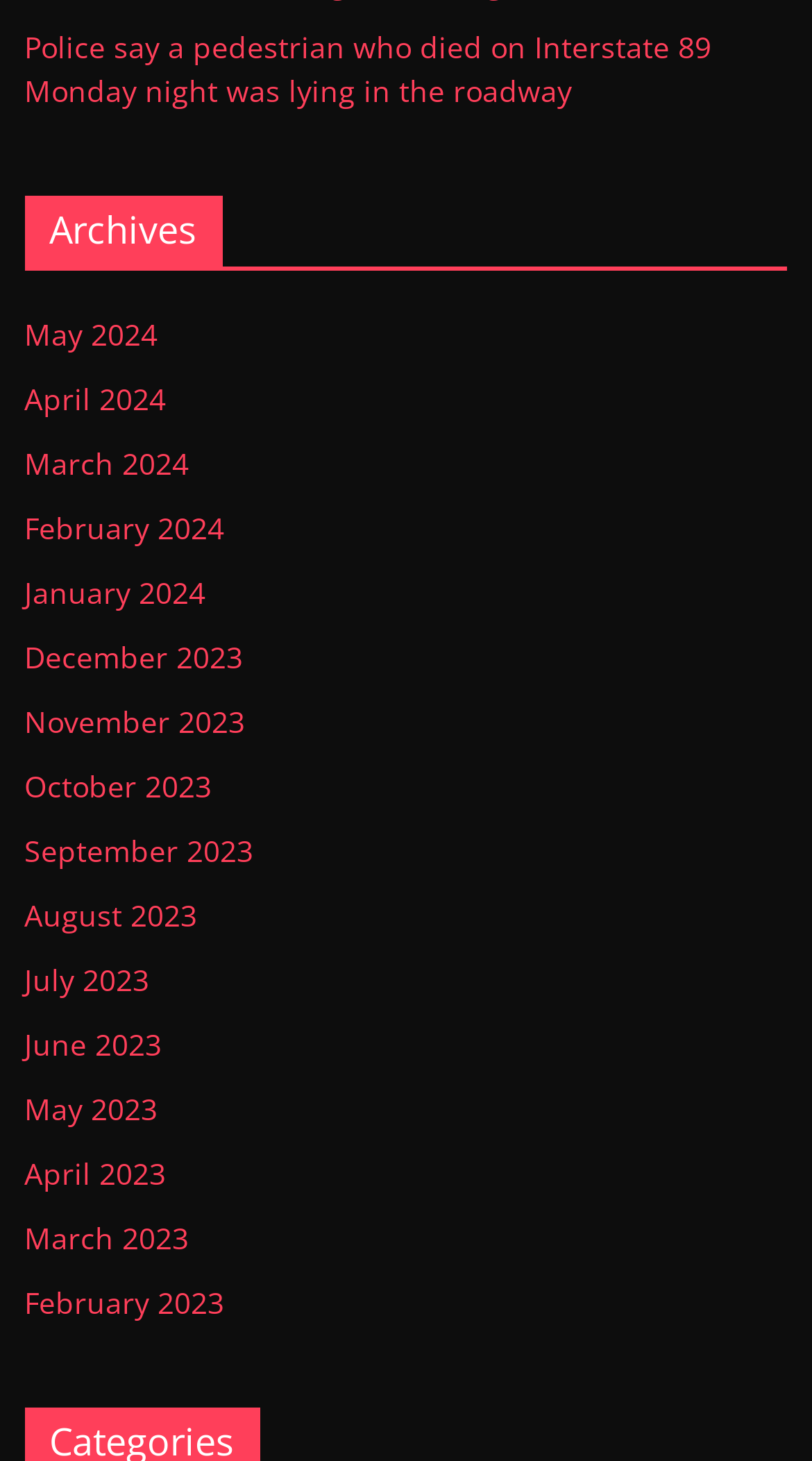What is the topic of the first link in the archives?
Look at the image and provide a detailed response to the question.

The first link in the archives section has the text 'Police say a pedestrian who died on Interstate 89 Monday night was lying in the roadway', which suggests that the topic is a news article about a pedestrian's death.